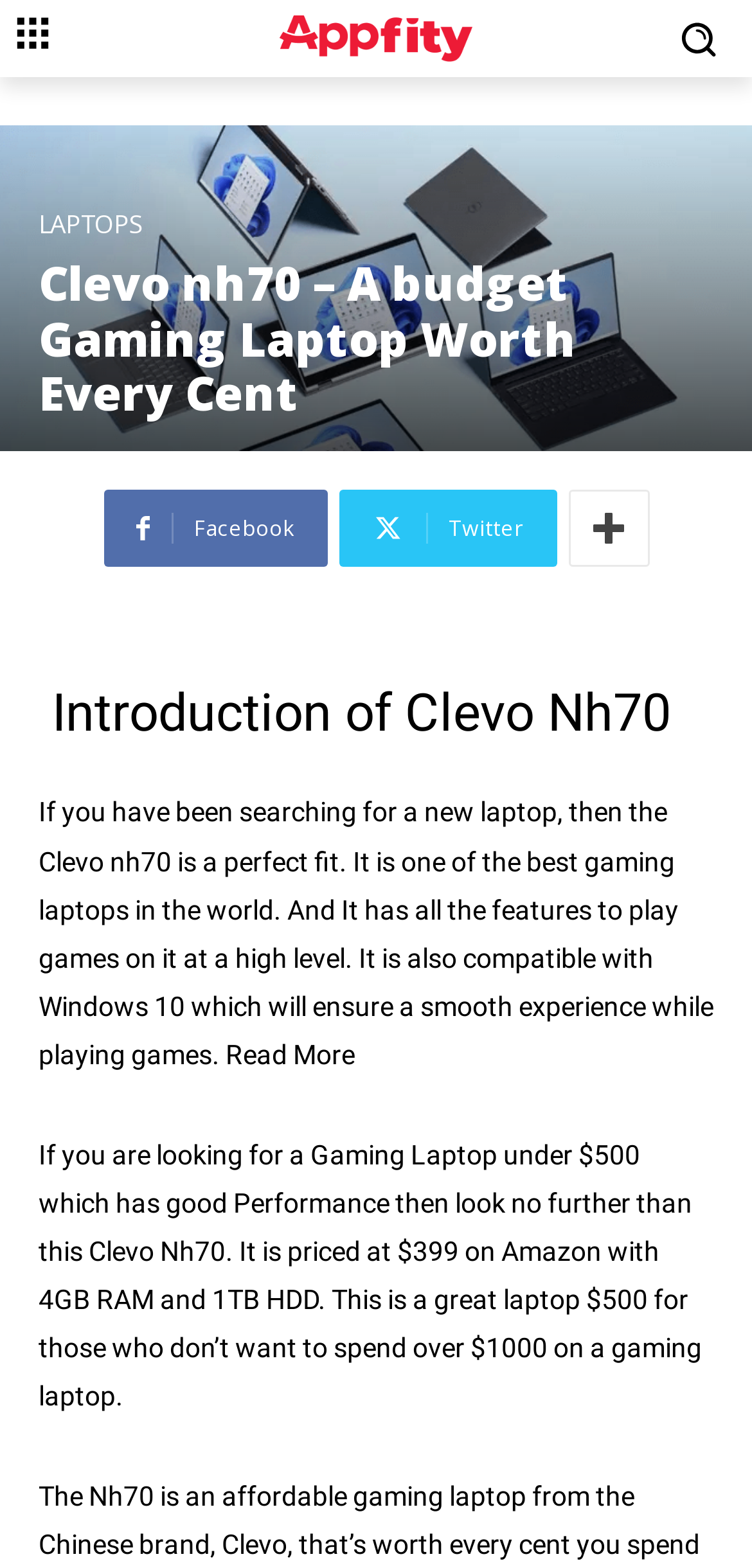Specify the bounding box coordinates (top-left x, top-left y, bottom-right x, bottom-right y) of the UI element in the screenshot that matches this description: title="More"

[0.755, 0.313, 0.863, 0.362]